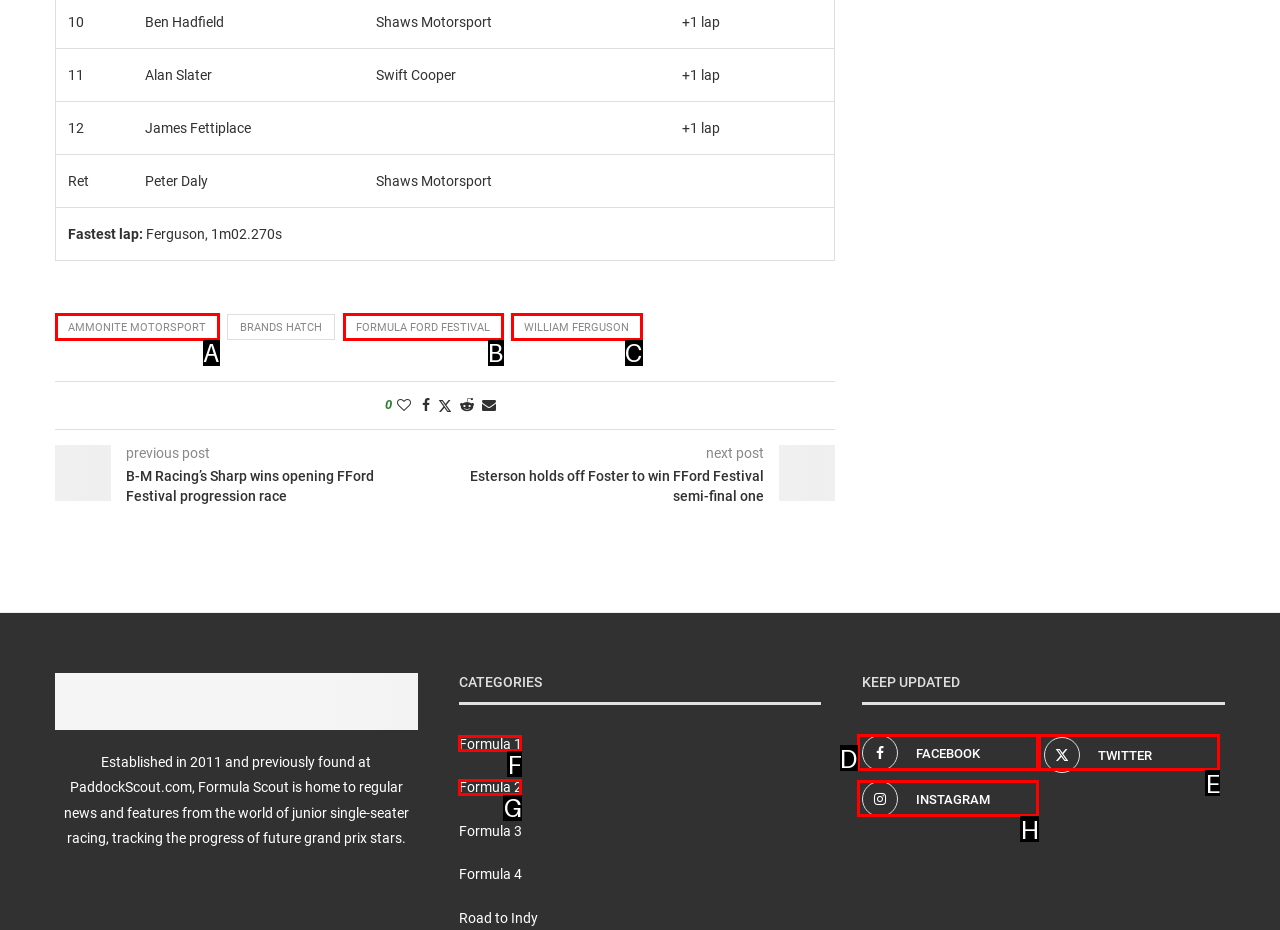Select the letter of the HTML element that best fits the description: Ammonite Motorsport
Answer with the corresponding letter from the provided choices.

A